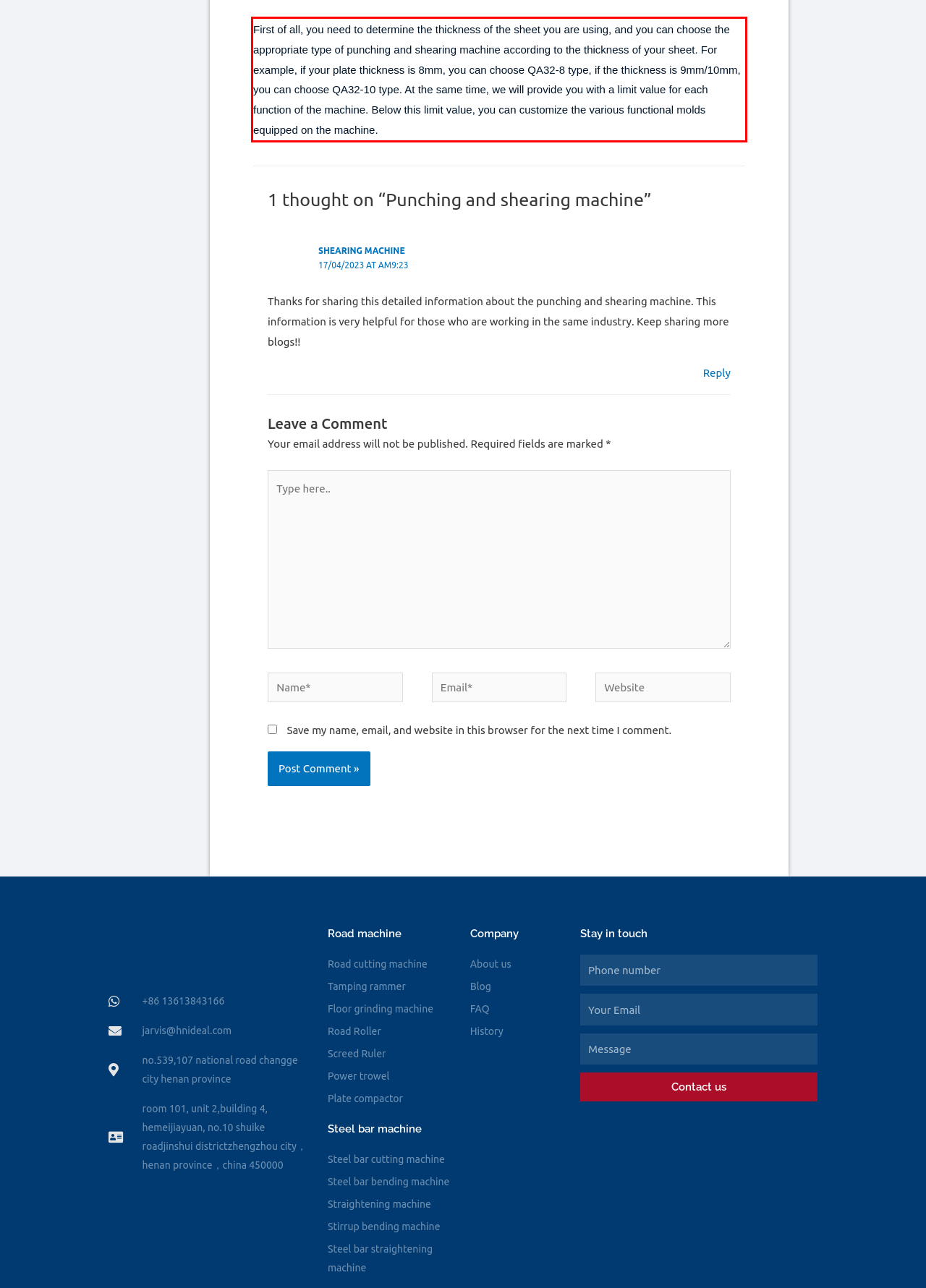You have a screenshot of a webpage with a UI element highlighted by a red bounding box. Use OCR to obtain the text within this highlighted area.

First of all, you need to determine the thickness of the sheet you are using, and you can choose the appropriate type of punching and shearing machine according to the thickness of your sheet. For example, if your plate thickness is 8mm, you can choose QA32-8 type, if the thickness is 9mm/10mm, you can choose QA32-10 type. At the same time, we will provide you with a limit value for each function of the machine. Below this limit value, you can customize the various functional molds equipped on the machine.